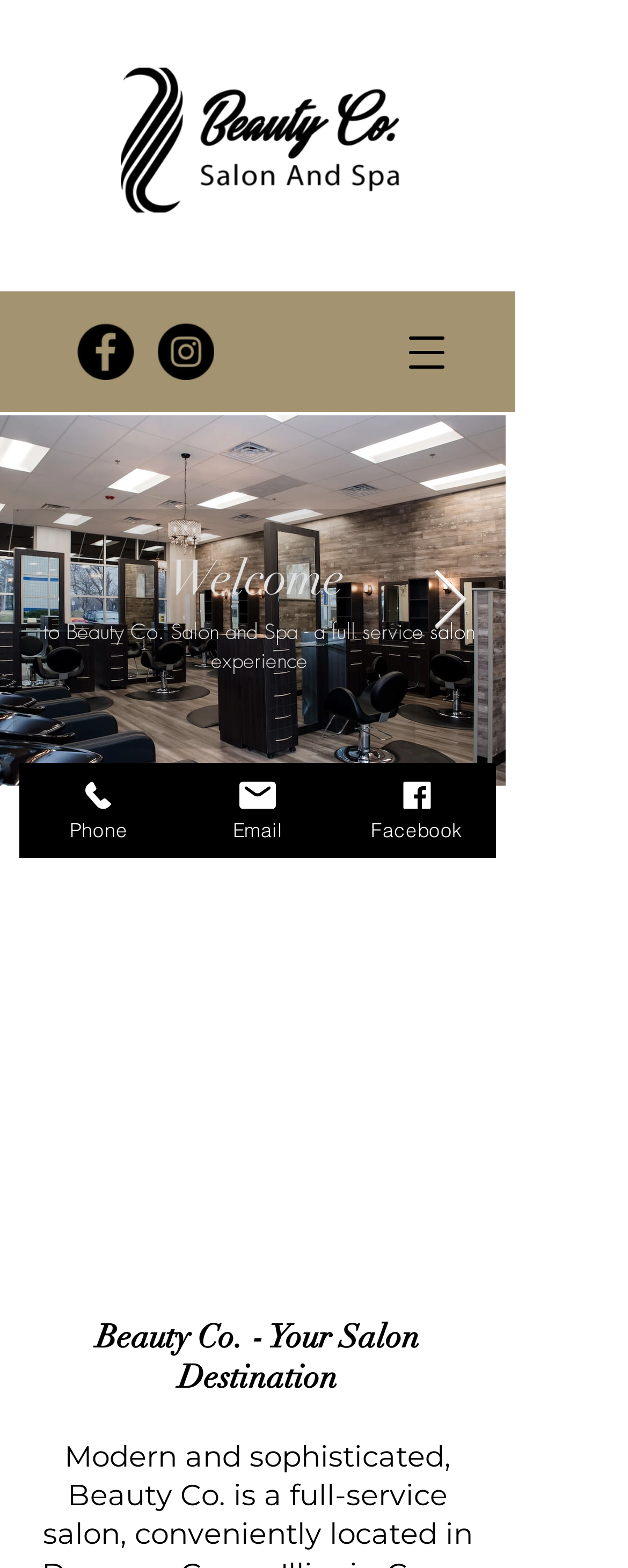What is the logo of the salon?
Please look at the screenshot and answer using one word or phrase.

Beauty Co Salon Spa Black logo